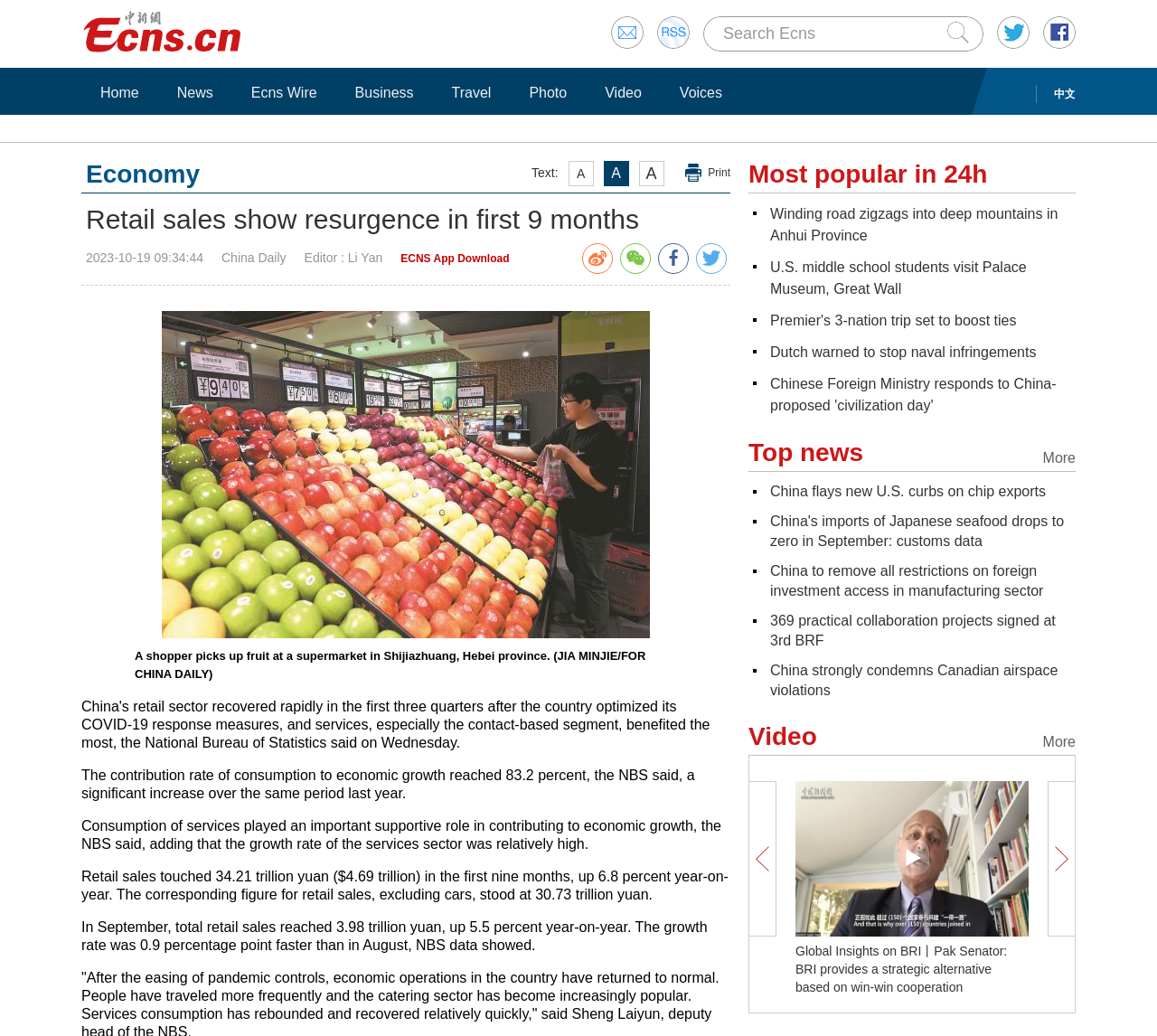Please specify the bounding box coordinates of the clickable section necessary to execute the following command: "Read articles about 'Interior Design'".

None